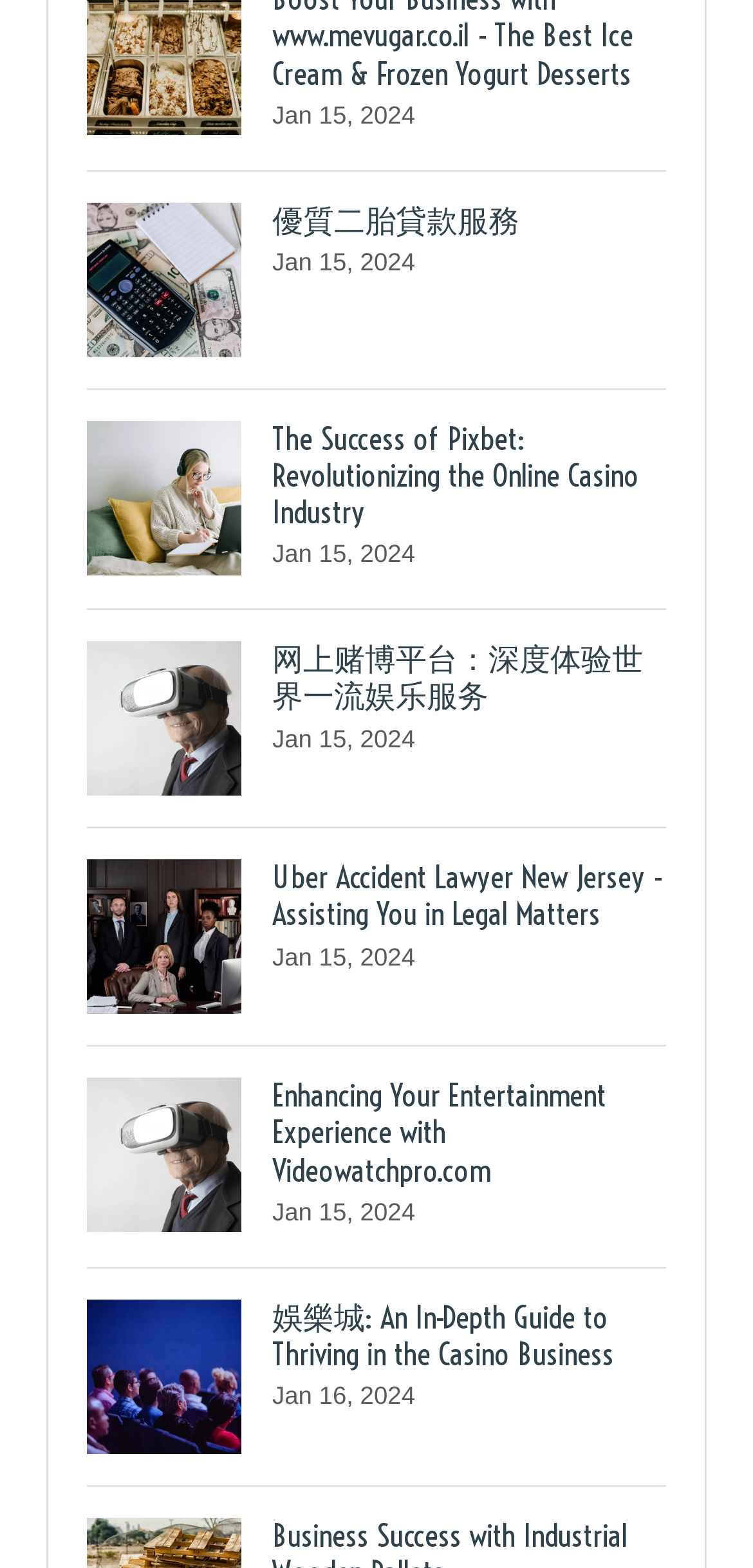What type of content is on this webpage?
Please provide a single word or phrase in response based on the screenshot.

News articles